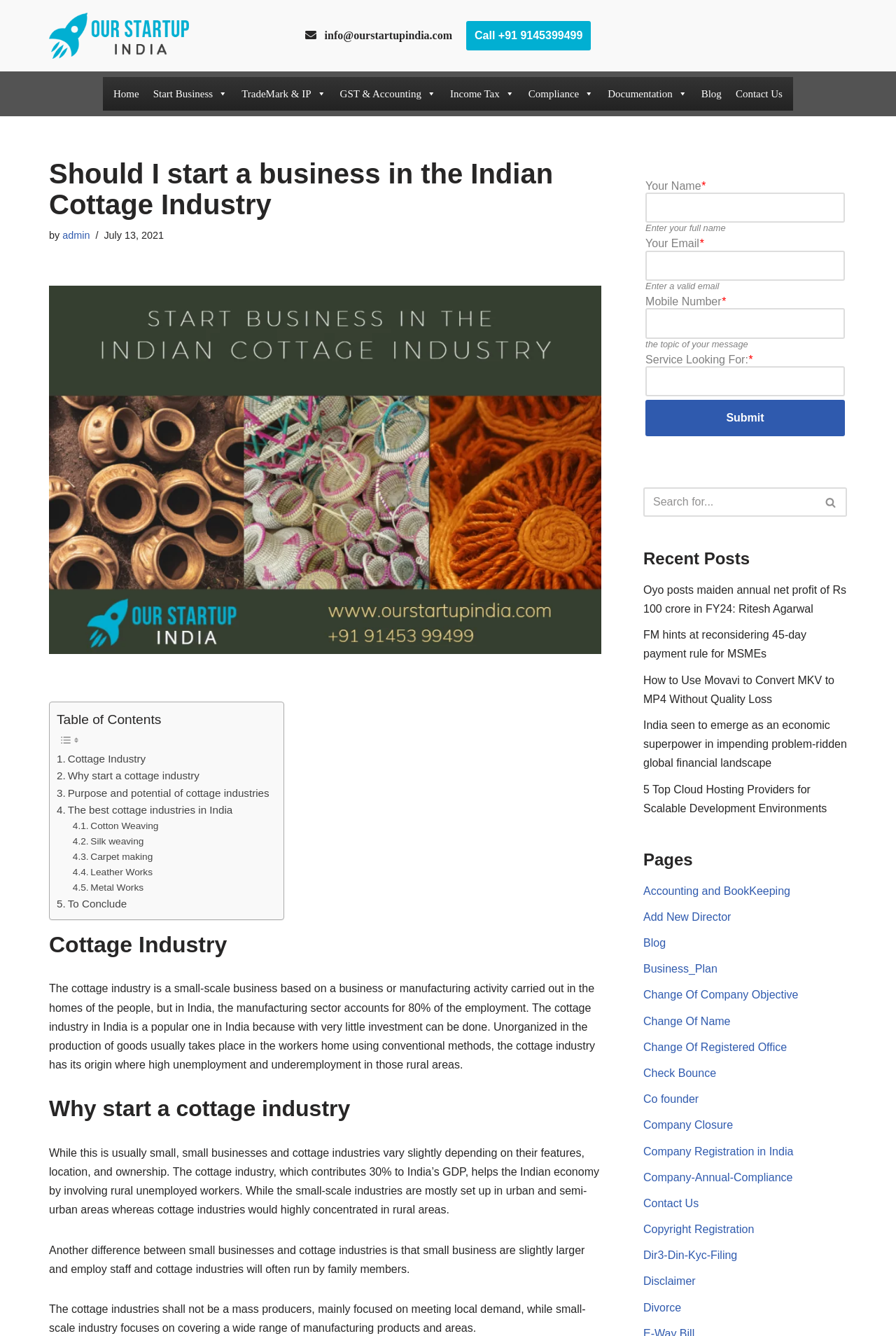Describe all the key features and sections of the webpage thoroughly.

The webpage is about starting a business in the Indian Cottage Industry. At the top, there is a navigation menu with links to various sections, including "Home", "Start Business", "TradeMark & IP", "GST & Accounting", "Income Tax", "Compliance", "Documentation", "Blog", and "Contact Us". Below the navigation menu, there is a heading that reads "Should I start a business in the Indian Cottage Industry" followed by a subheading "by admin" and a timestamp "July 13, 2021".

On the left side of the page, there is an image related to the cottage industry, and below it, there is a table of contents with links to various sections of the article, including "Cottage Industry", "Why start a cottage industry", "Purpose and potential of cottage industries", "The best cottage industries in India", and "To Conclude".

The main content of the page is divided into several sections. The first section explains what a cottage industry is and its significance in India. The second section discusses the reasons why one should start a cottage industry. The third section highlights the purpose and potential of cottage industries. The fourth section lists the best cottage industries in India, including cotton weaving, silk weaving, carpet making, leather works, and metal works.

On the right side of the page, there is a contact form with fields for name, email, mobile number, and a message. Below the contact form, there is a search bar and a section for recent posts with links to various articles.

At the bottom of the page, there are links to various pages, including "Accounting and BookKeeping", "Add New Director", "Blog", "Business_Plan", and others.